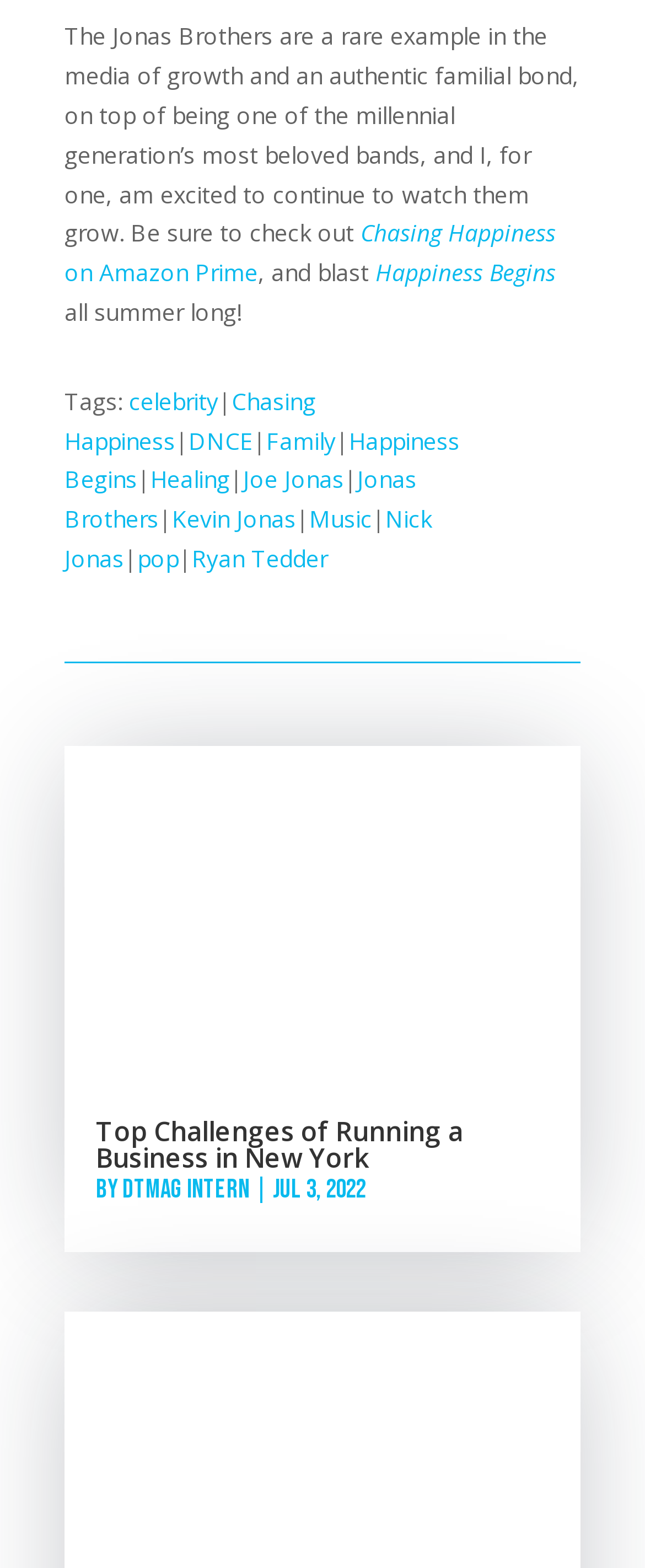Could you provide the bounding box coordinates for the portion of the screen to click to complete this instruction: "Explore the topic of 'Healing'"?

[0.233, 0.296, 0.356, 0.316]